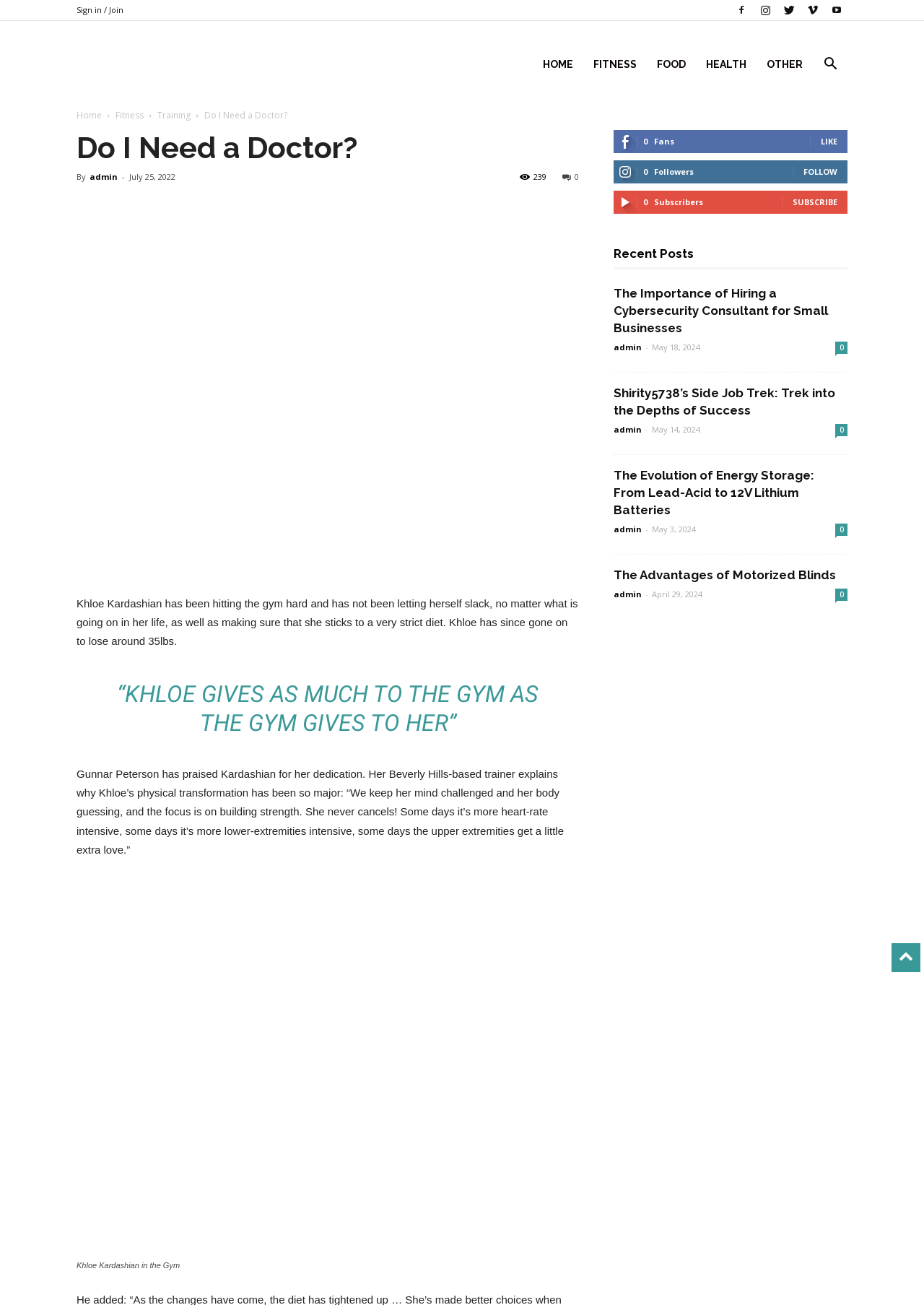Determine the bounding box coordinates of the UI element that matches the following description: "Sign in / Join". The coordinates should be four float numbers between 0 and 1 in the format [left, top, right, bottom].

[0.083, 0.003, 0.134, 0.012]